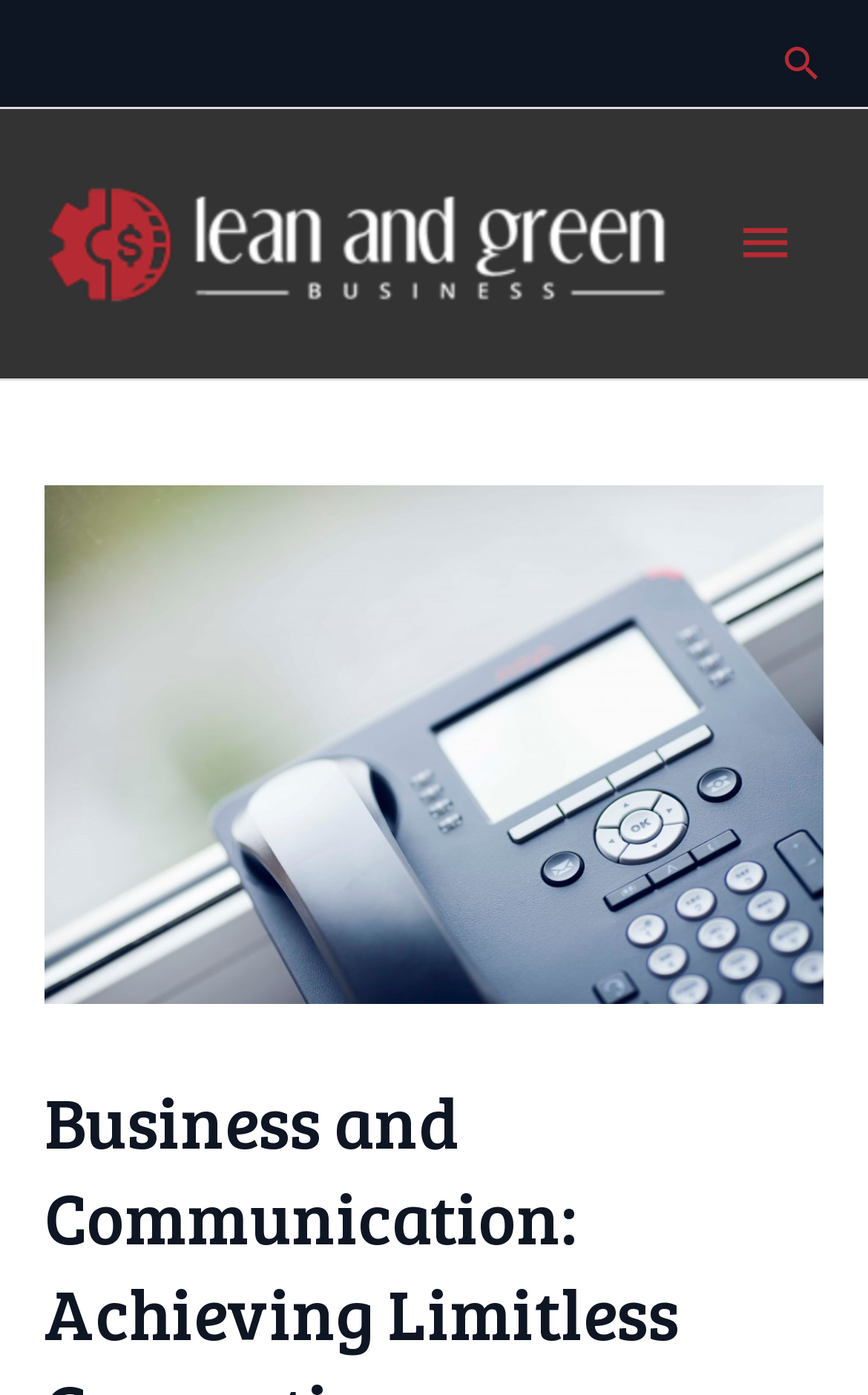Extract the primary headline from the webpage and present its text.

Business and Communication: Achieving Limitless Connections